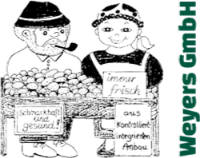Give a comprehensive caption for the image.

This image features a playful, illustrated logo for Weyers GmbH, showcasing two cartoon characters beside a bountiful display of produce. The characters include a man wearing a cap and smoking a pipe, and a smiling woman adorned with a headscarf and overalls, both conveying a sense of warmth and friendliness. They stand next to a wooden cart brimming with fresh vegetables, underlined by a cheerful message that reads “immer frisch” (always fresh) and another suggesting “schmeckt gut und gesund!” (tastes good and is healthy!). On the right, the company name "Weyers GmbH" is prominently displayed in bold green lettering, emphasizing their commitment to fresh and healthy produce sourced from controlled integrated cultivation. The overall design conveys a wholesome and inviting image, perfectly reflecting the company’s values in the food industry.